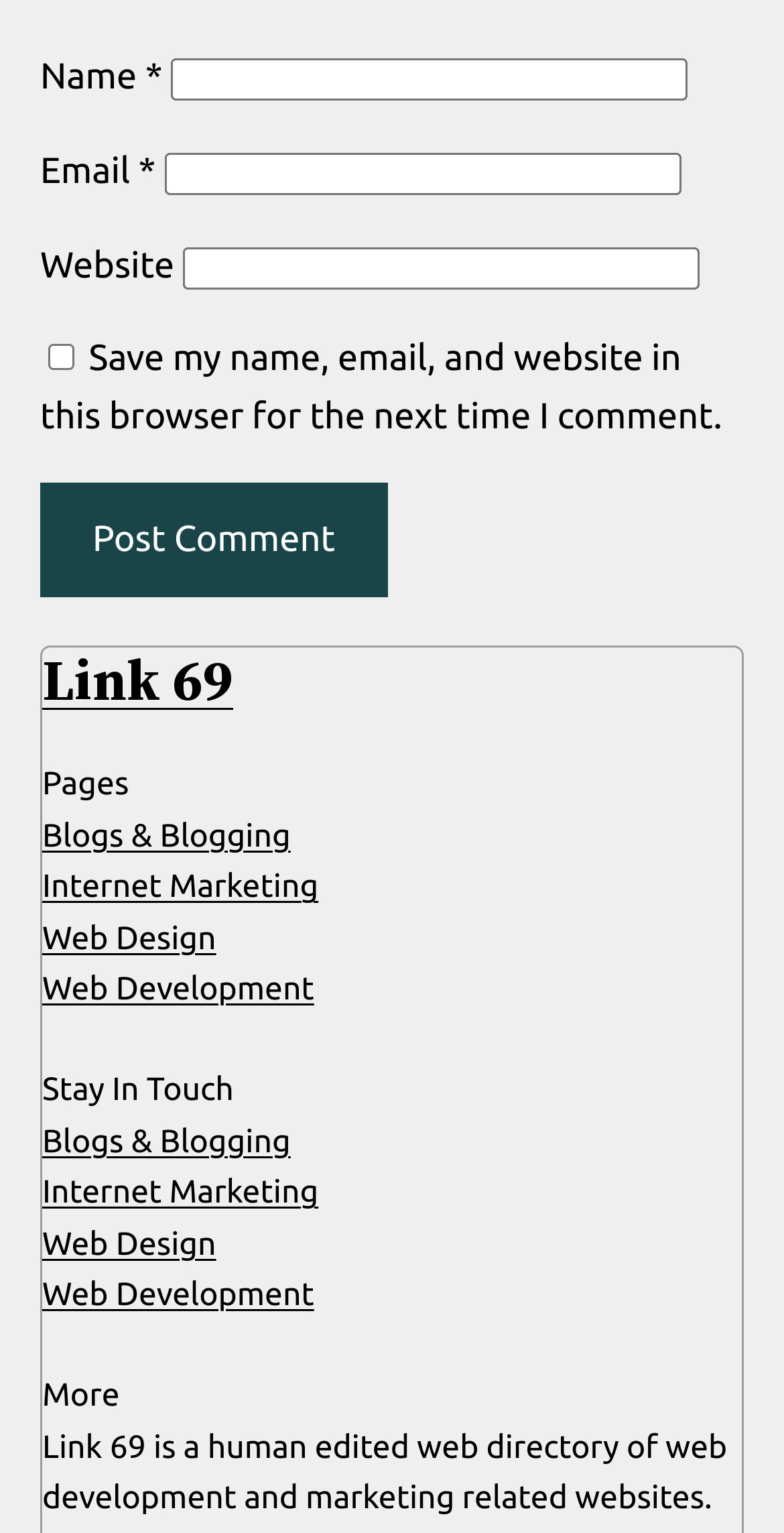Can you find the bounding box coordinates of the area I should click to execute the following instruction: "Click the Post Comment button"?

[0.051, 0.315, 0.494, 0.389]